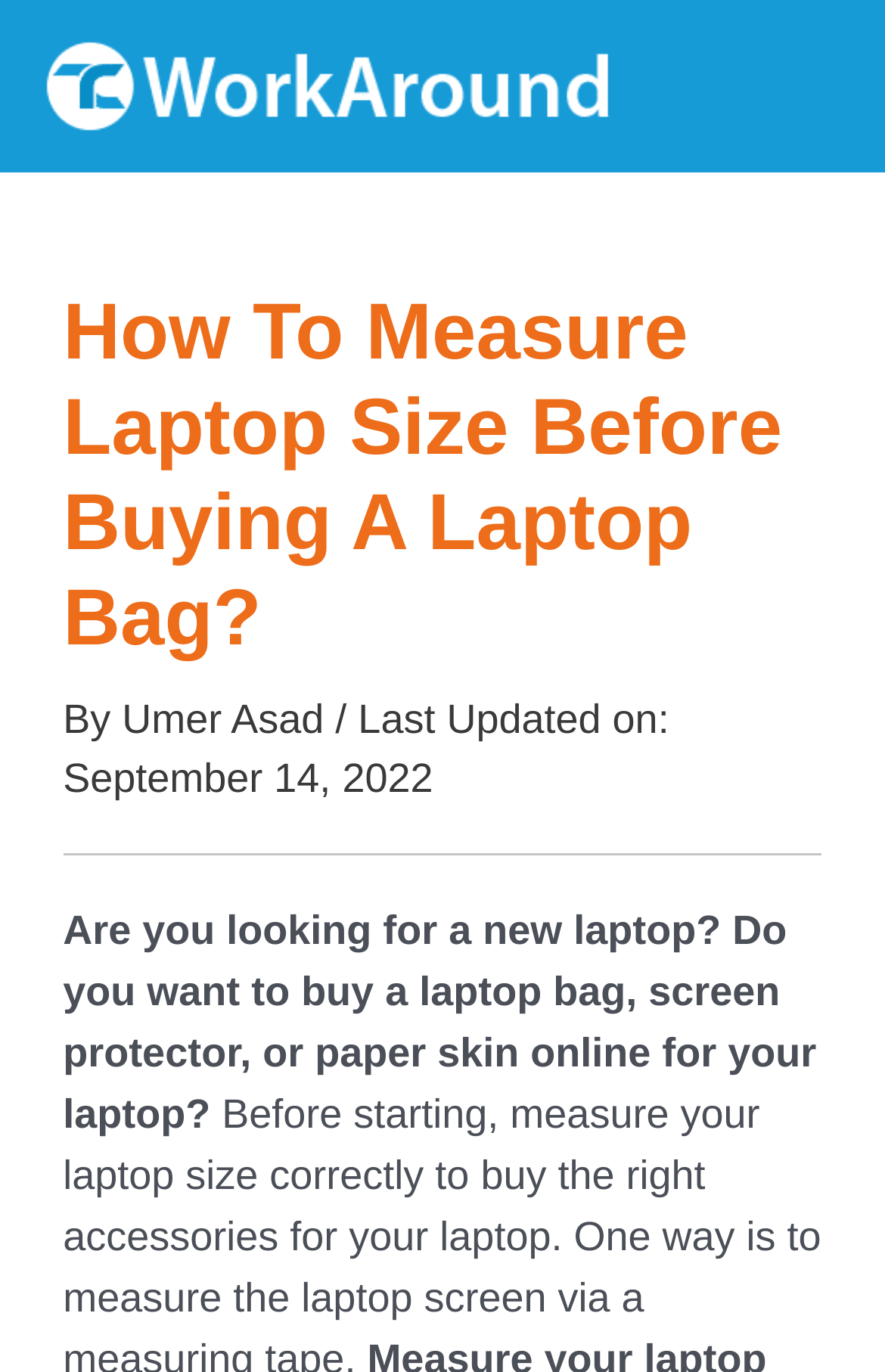Give a detailed account of the webpage's layout and content.

The webpage is about measuring laptop size before buying a laptop bag. At the top left, there is a link "Workaroundtc" accompanied by an image with the same name. On the top right, a button labeled "Main Menu" is located, which controls the primary menu.

Below the top section, a heading "How To Measure Laptop Size Before Buying A Laptop Bag?" is prominently displayed. Following the heading, there is a byline section that includes the text "By", a link to the author "Umer Asad", and a last updated date "September 14, 2022".

Further down, a paragraph of text explains that the webpage is for individuals looking to buy laptop accessories, such as laptop bags, screen protectors, or paper skins, online.